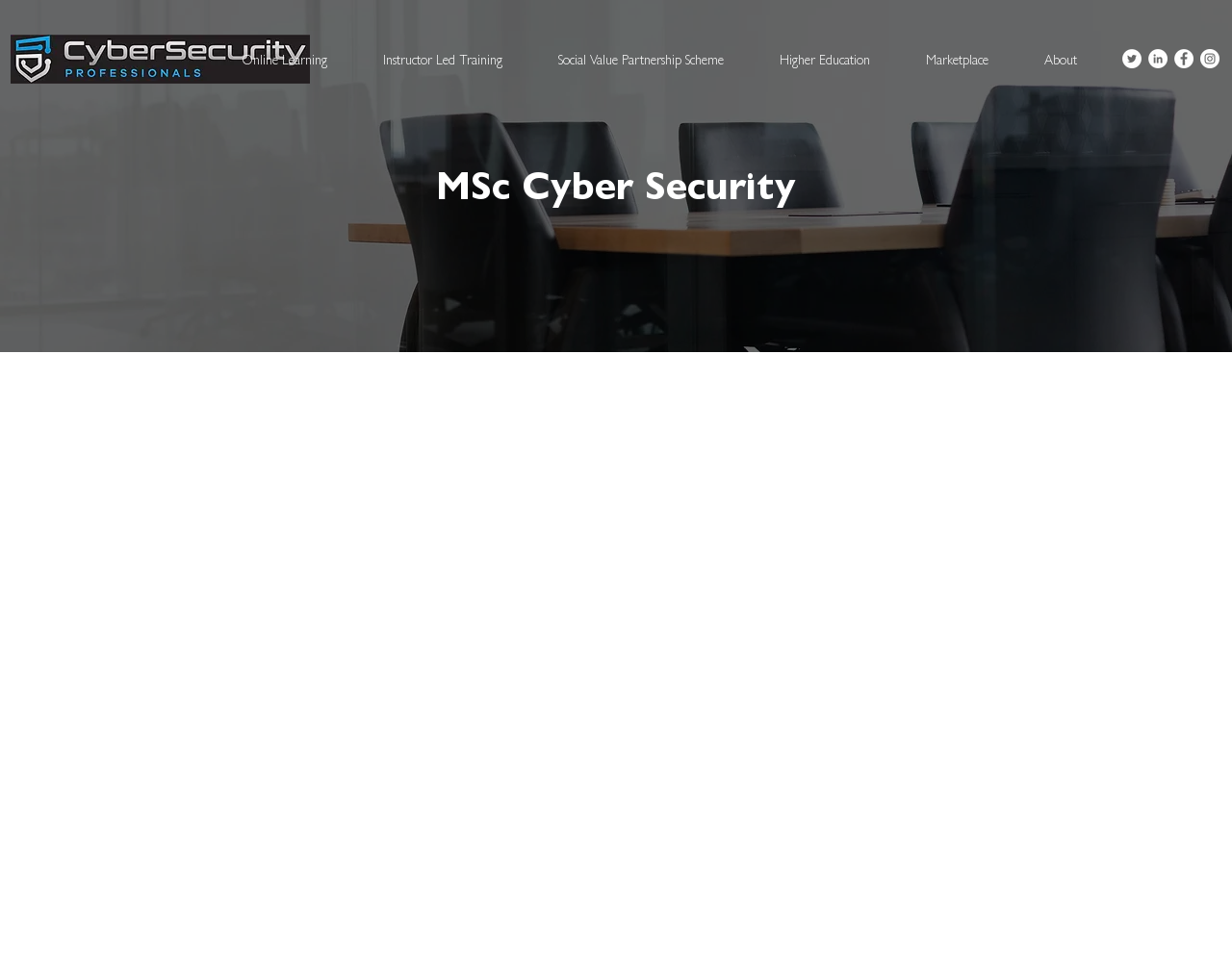Answer with a single word or phrase: 
How many links are there in the navigation section?

6